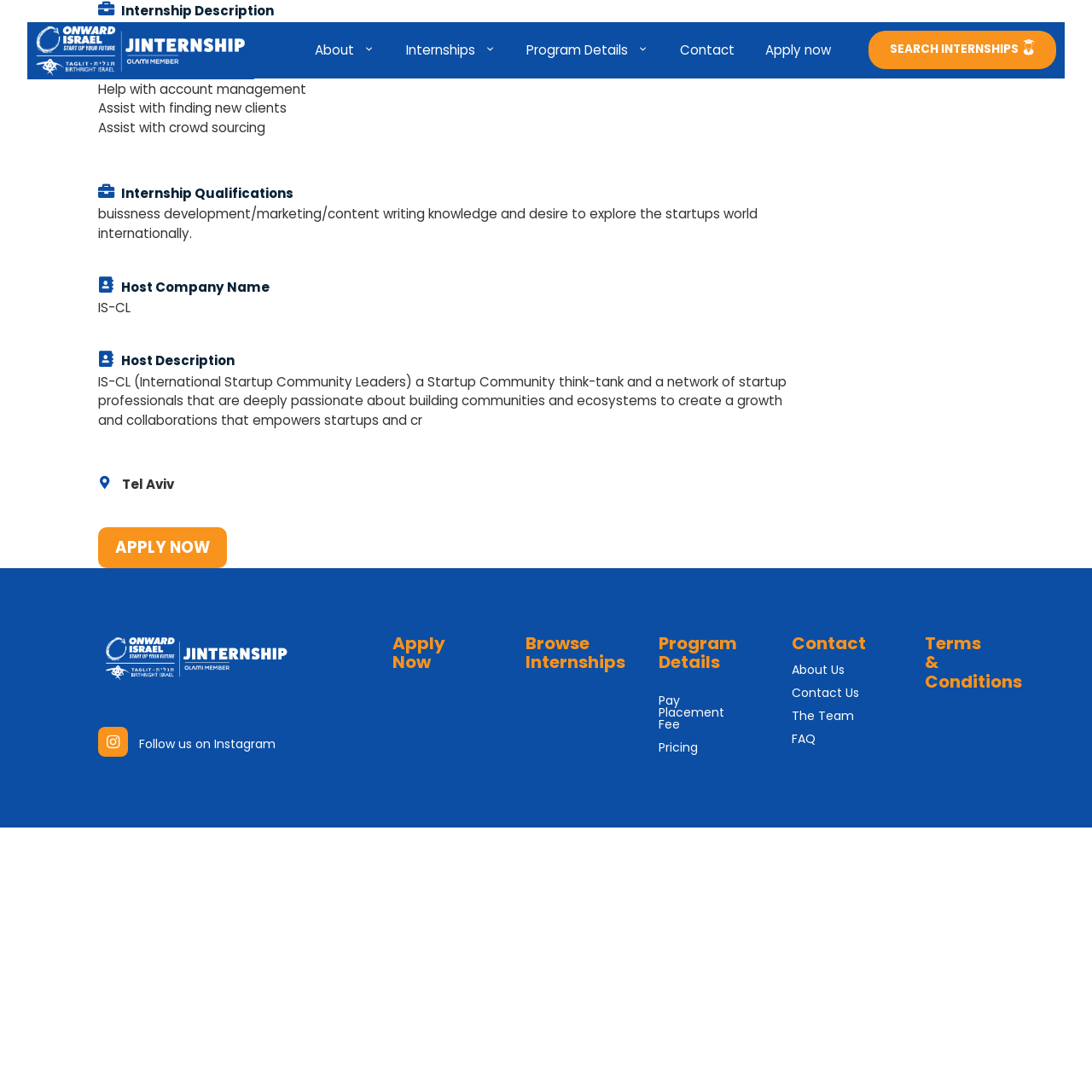Identify the bounding box coordinates of the clickable region necessary to fulfill the following instruction: "View 'About g' page". The bounding box coordinates should be four float numbers between 0 and 1, i.e., [left, top, right, bottom].

[0.281, 0.028, 0.352, 0.064]